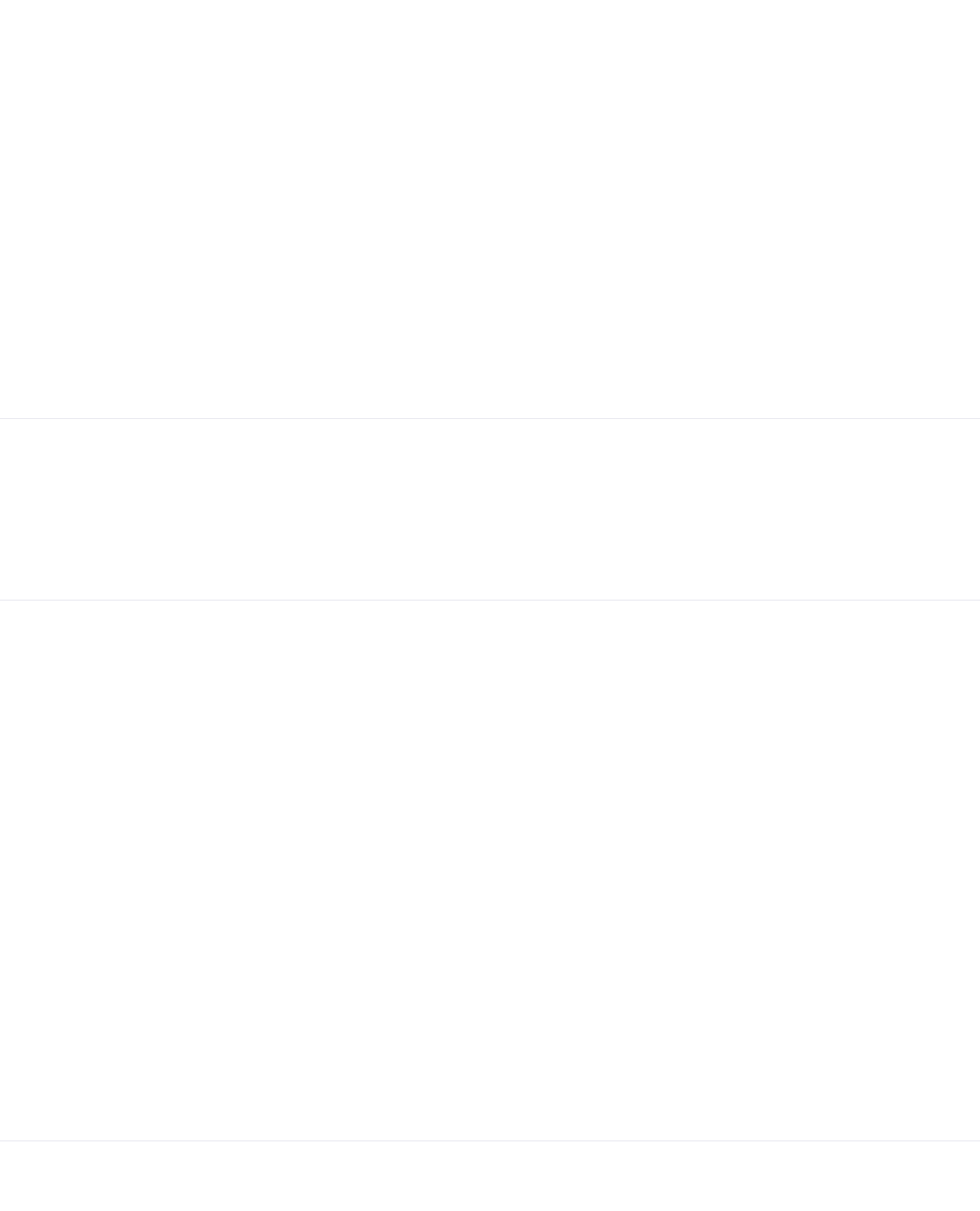Find the bounding box coordinates for the area that should be clicked to accomplish the instruction: "Subscribe to the newsletter".

[0.569, 0.397, 0.963, 0.444]